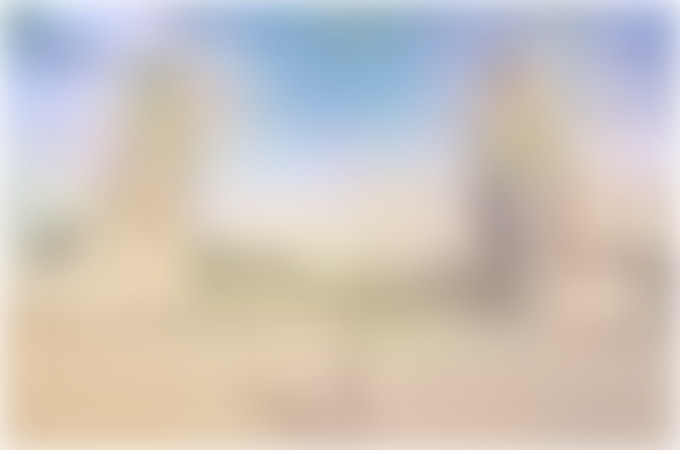Explain all the elements you observe in the image.

The image captures a breathtaking view of Luxor in Egypt, showcasing its remarkable ancient architecture under a clear blue sky. The scene is characterized by stunning buildings that embody the rich cultural and historical significance of the region. Luxor is known for its impressive monuments and sites, which are a testament to the artistry and engineering of ancient civilizations. Visitors are often captivated by the mystical atmosphere surrounding these structures, which whisper tales of buried secrets and rich histories. The warm, sandy tones of the landscape enhance the serene and timeless feel of the city, creating an inviting ambiance for travelers seeking both relaxation and cultural enrichment.